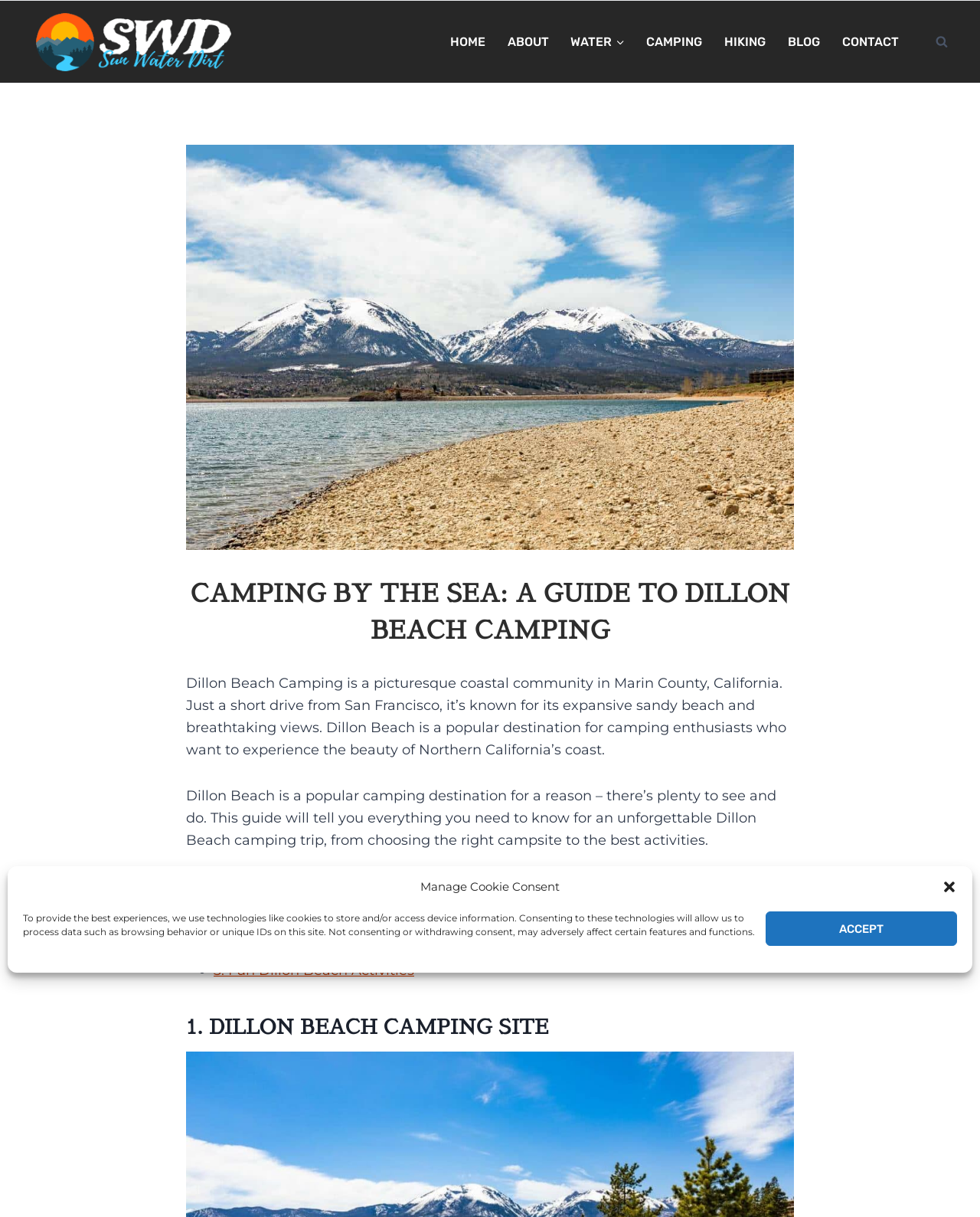Find and generate the main title of the webpage.

CAMPING BY THE SEA: A GUIDE TO DILLON BEACH CAMPING